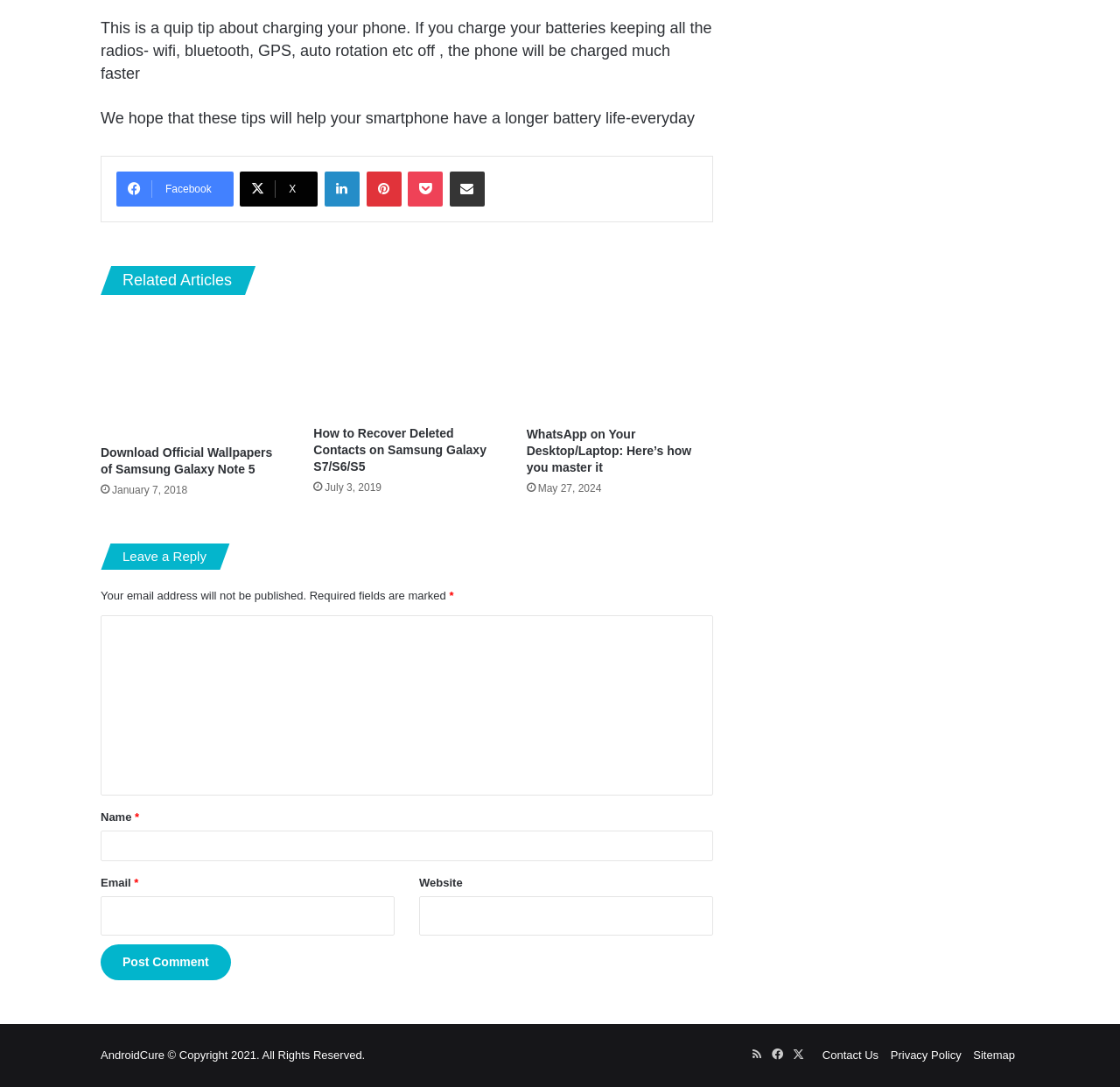Provide the bounding box coordinates for the UI element described in this sentence: "Share via Email". The coordinates should be four float values between 0 and 1, i.e., [left, top, right, bottom].

[0.401, 0.157, 0.433, 0.19]